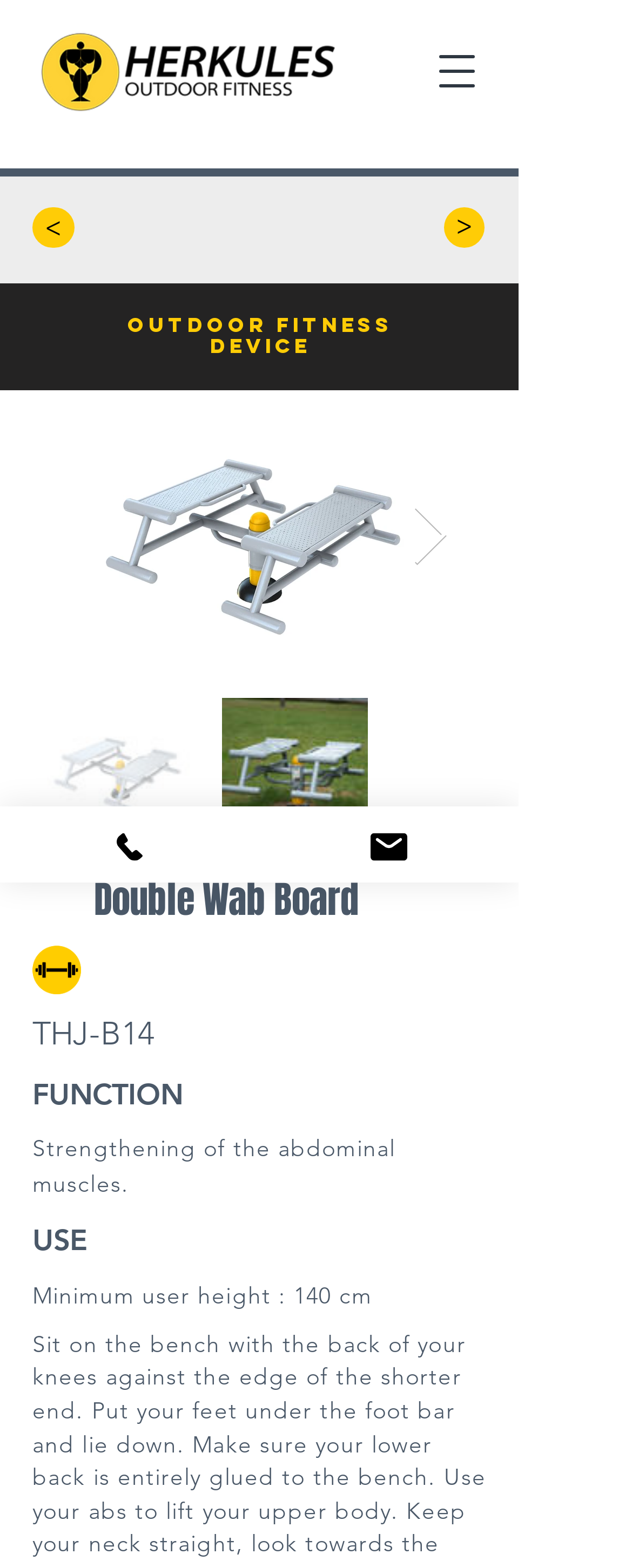Provide a brief response to the question below using a single word or phrase: 
What is the name of the outdoor fitness device?

Double Wab Board